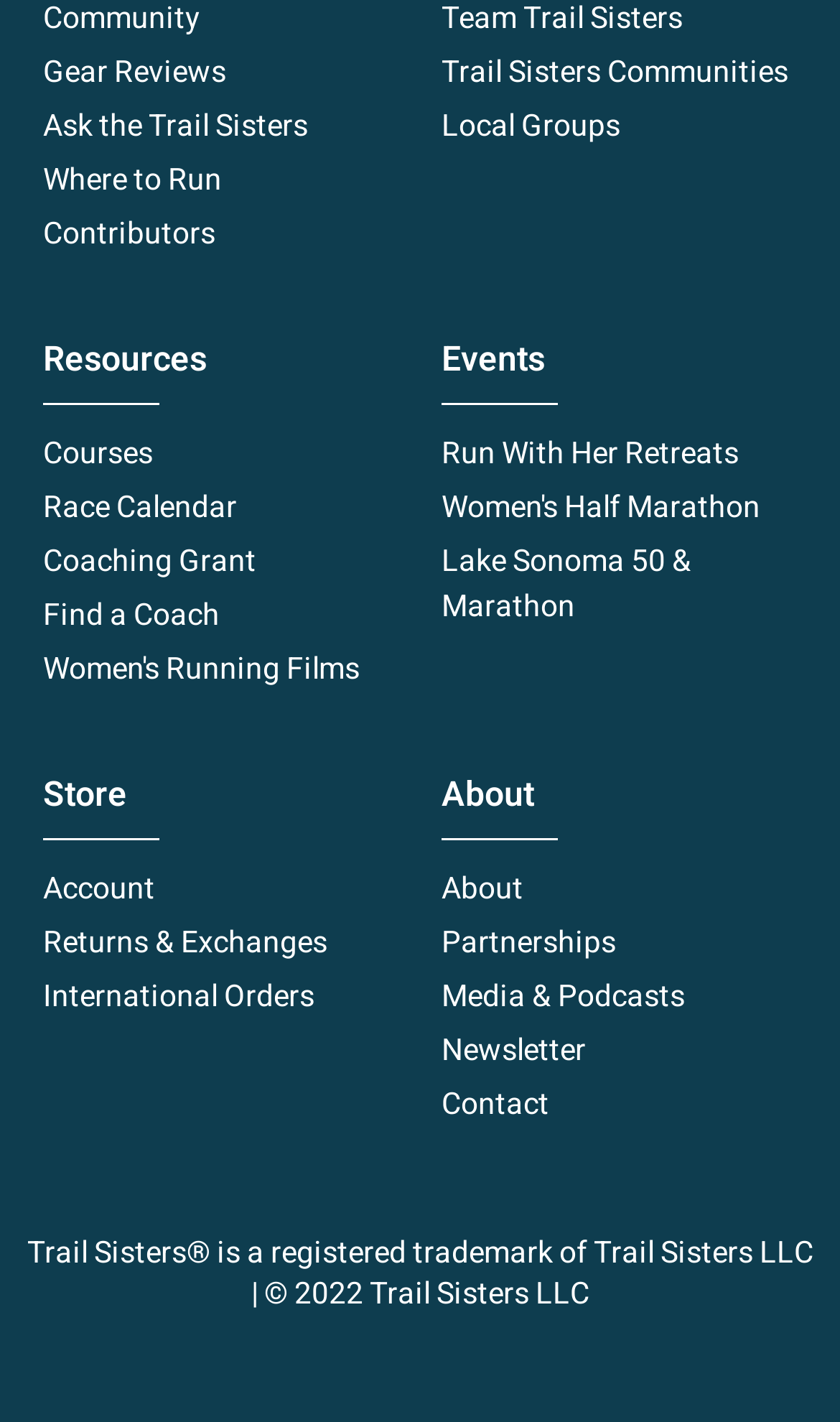How many columns of links are there on the page?
Refer to the image and offer an in-depth and detailed answer to the question.

By analyzing the bounding box coordinates of the links, I found that there are two columns of links on the page, with the first column containing links like 'Gear Reviews' and 'Resources', and the second column containing links like 'Trail Sisters Communities' and 'Events'.